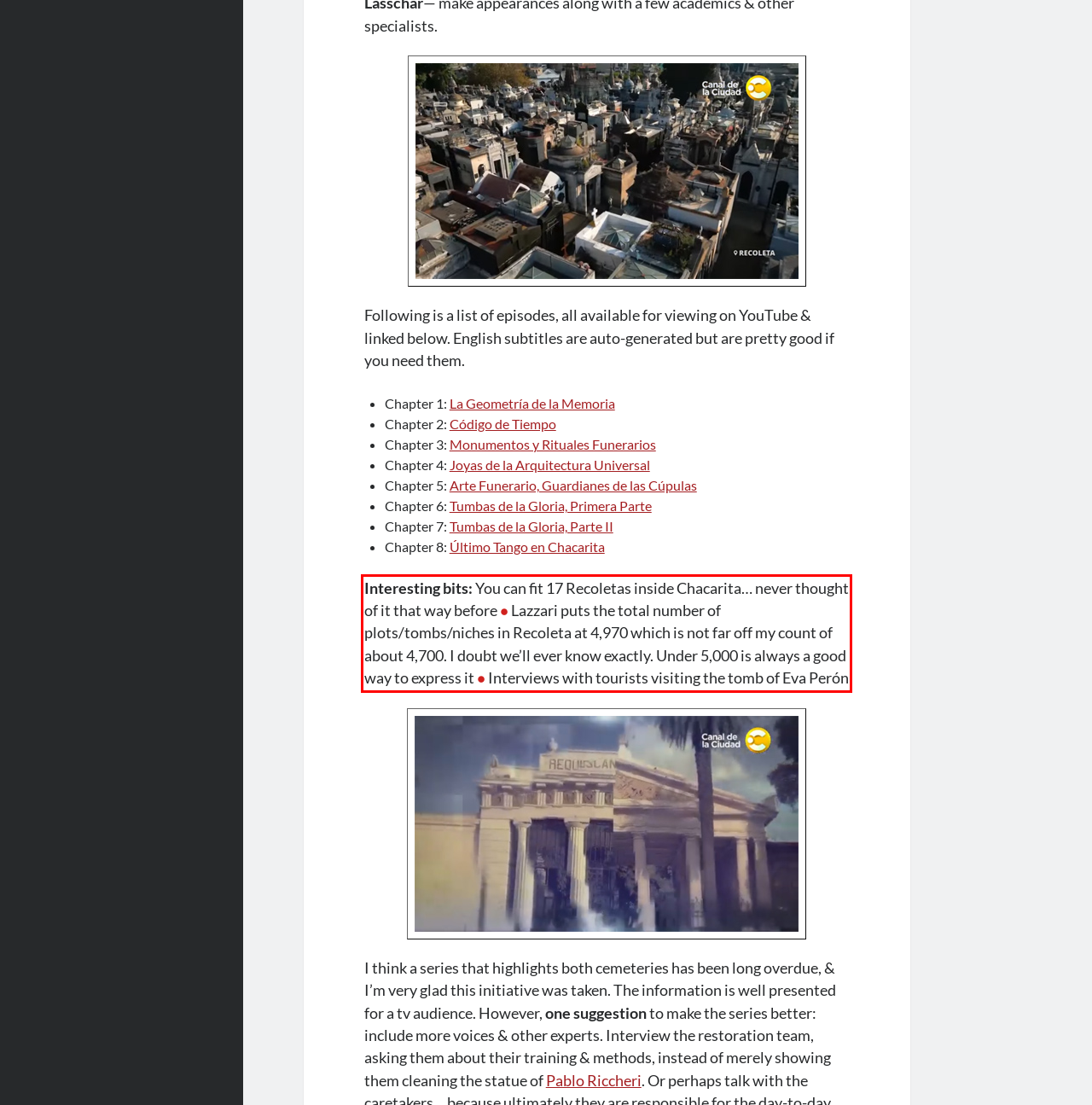With the provided screenshot of a webpage, locate the red bounding box and perform OCR to extract the text content inside it.

Interesting bits: You can fit 17 Recoletas inside Chacarita… never thought of it that way before ● Lazzari puts the total number of plots/tombs/niches in Recoleta at 4,970 which is not far off my count of about 4,700. I doubt we’ll ever know exactly. Under 5,000 is always a good way to express it ● Interviews with tourists visiting the tomb of Eva Perón